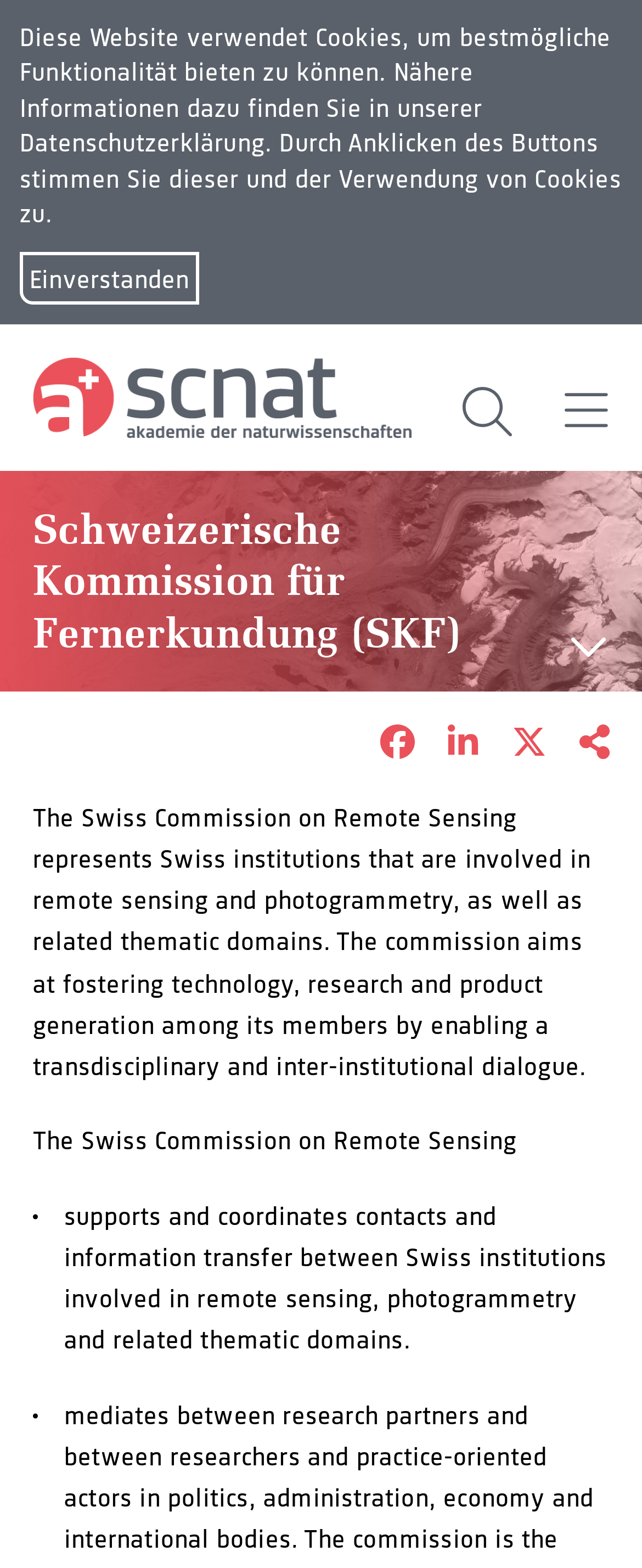Identify the bounding box coordinates for the element you need to click to achieve the following task: "Click on the Roopoboti logo". Provide the bounding box coordinates as four float numbers between 0 and 1, in the form [left, top, right, bottom].

None